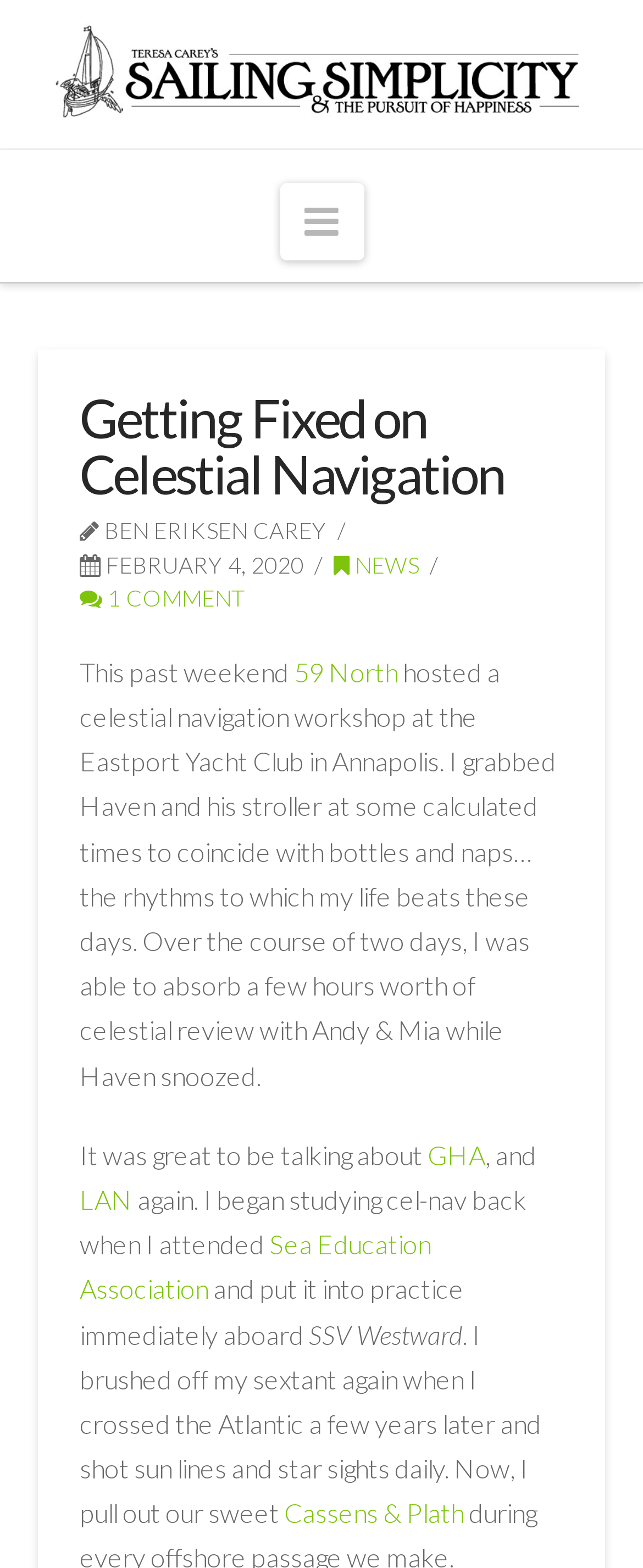How many comments does the post have? Based on the screenshot, please respond with a single word or phrase.

1